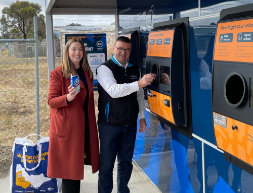Could you please study the image and provide a detailed answer to the question:
What is the purpose of the refund machines?

The caption highlights the modern refund machines designed for returning eligible drink containers, implying that the primary purpose of these machines is to facilitate the recycling process by allowing individuals to return their used containers.